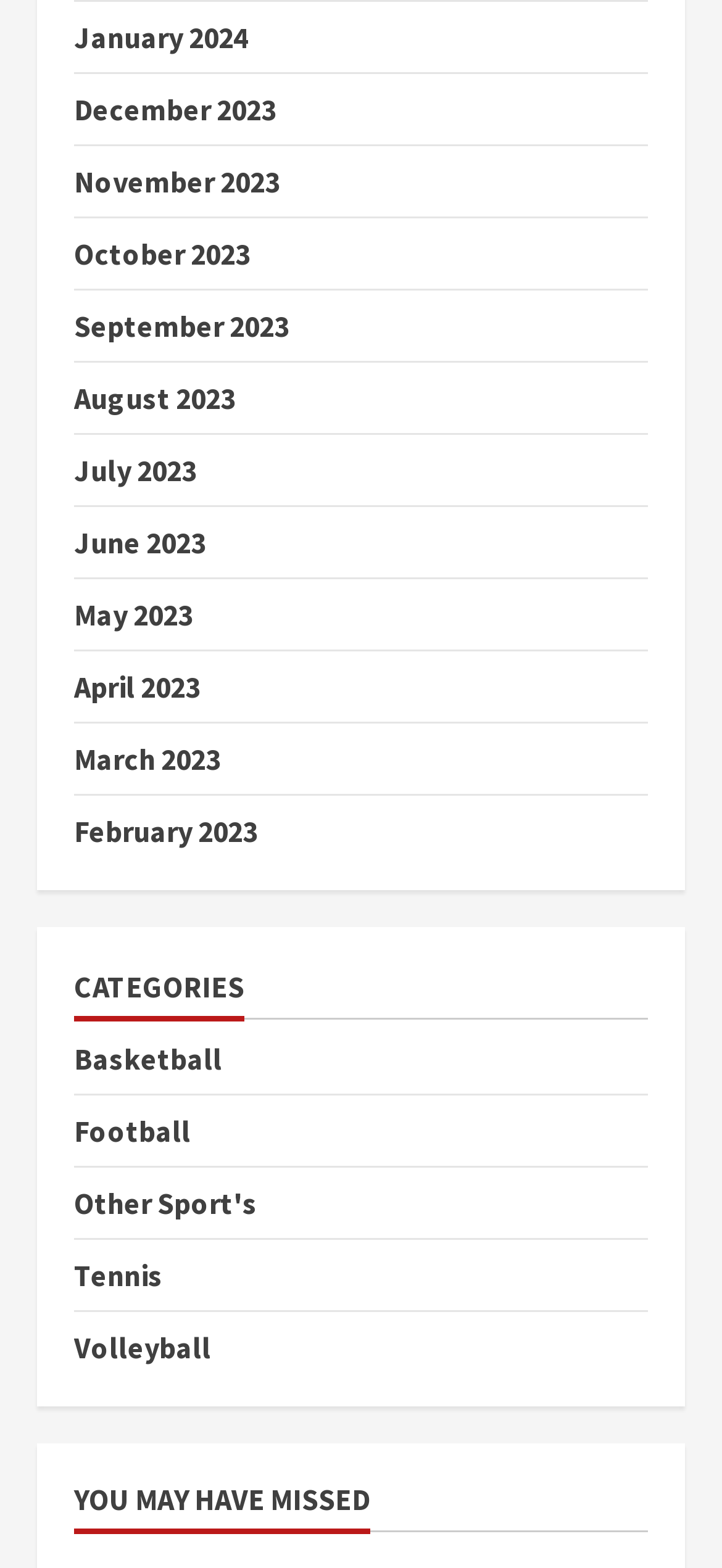How many months are listed?
Please analyze the image and answer the question with as much detail as possible.

I counted the number of links with month names, starting from January 2024 to May 2023, and found 12 links.